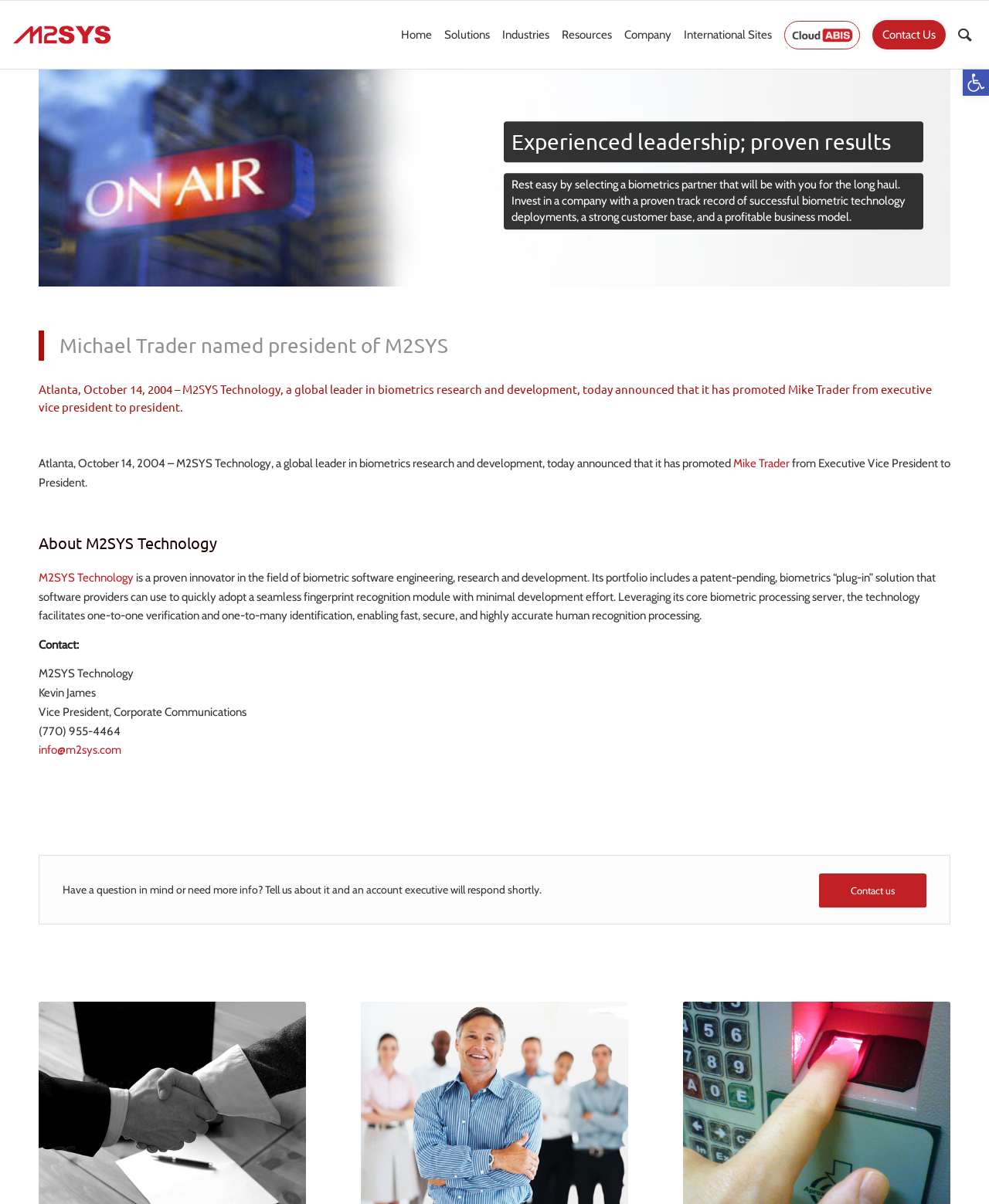What is the focus of M2SYS Technology?
Please provide a single word or phrase as your answer based on the image.

Biometric software engineering